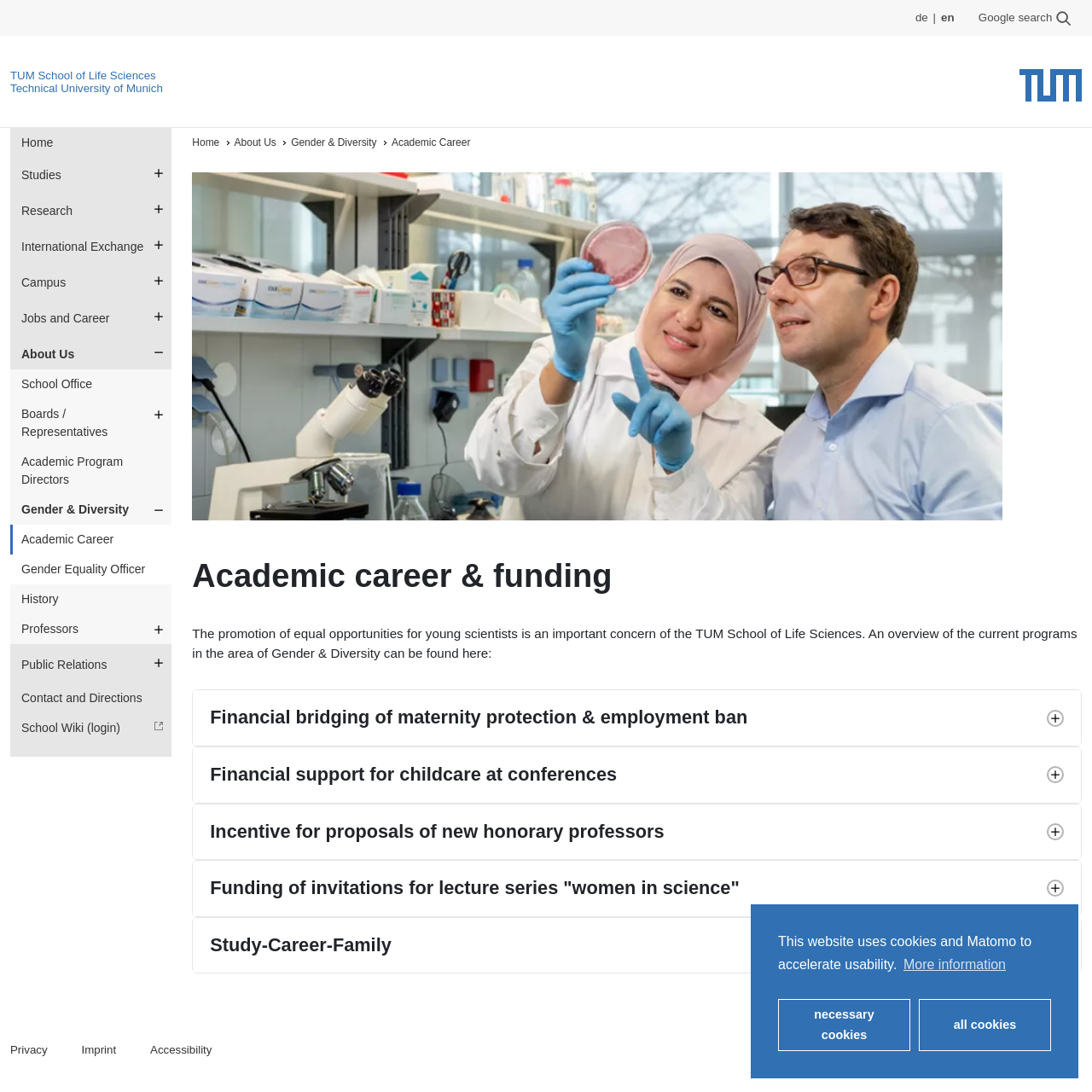Please find the bounding box coordinates for the clickable element needed to perform this instruction: "Learn more about cookies".

[0.825, 0.872, 0.934, 0.896]